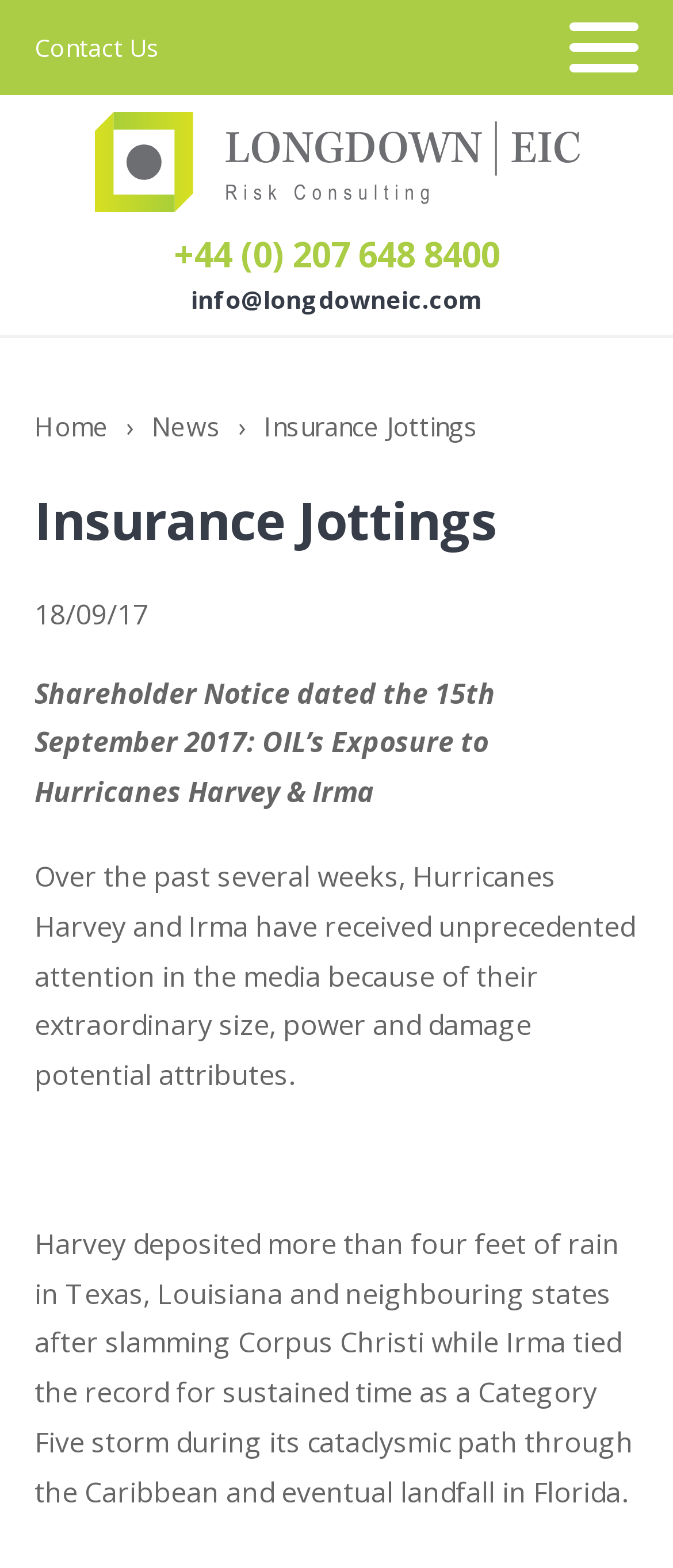Please determine the bounding box coordinates for the UI element described as: "Contact Us".

[0.051, 0.017, 0.236, 0.044]